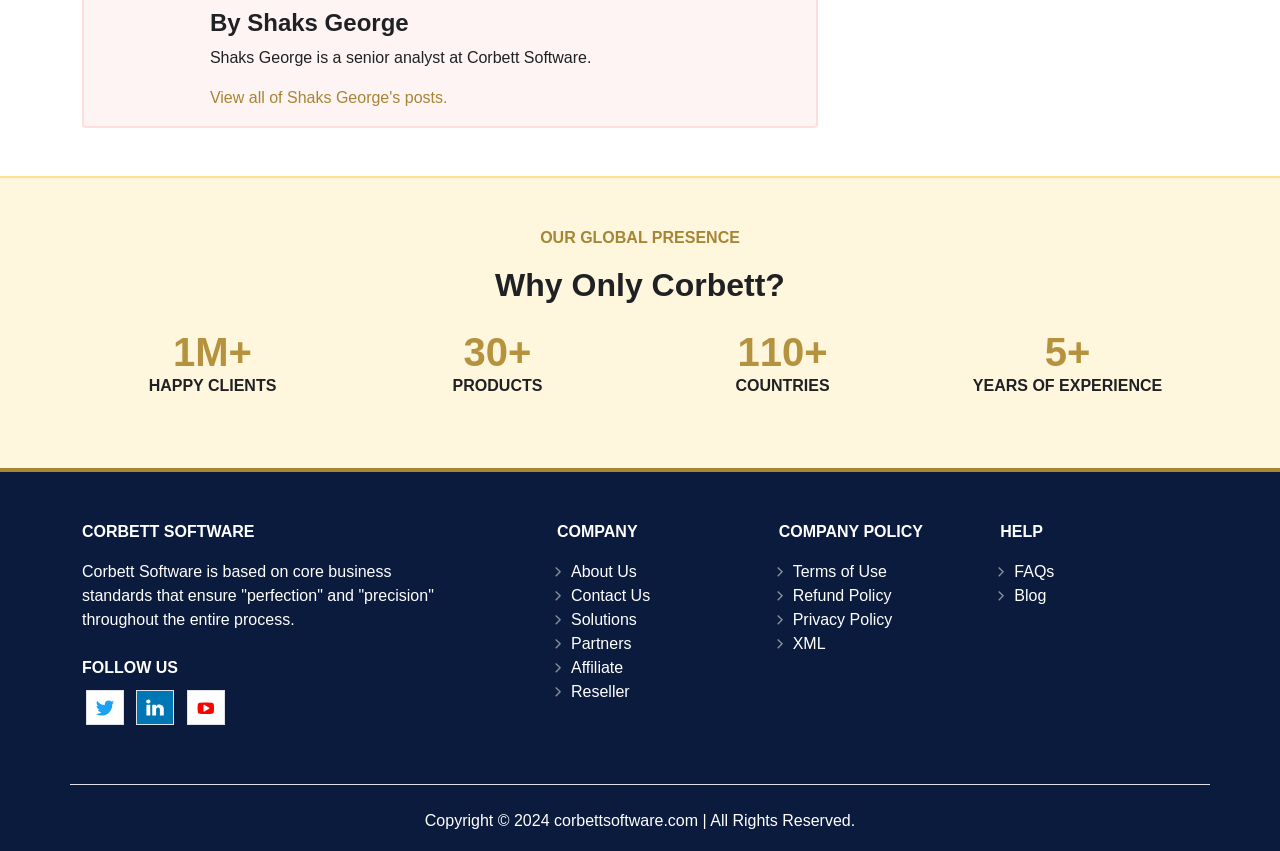Carefully observe the image and respond to the question with a detailed answer:
How many years of experience does Corbett Software have?

The number of years of experience is not explicitly mentioned, but the text 'YEARS OF EXPERIENCE' is located near the number '110' which might be related to the number of years.